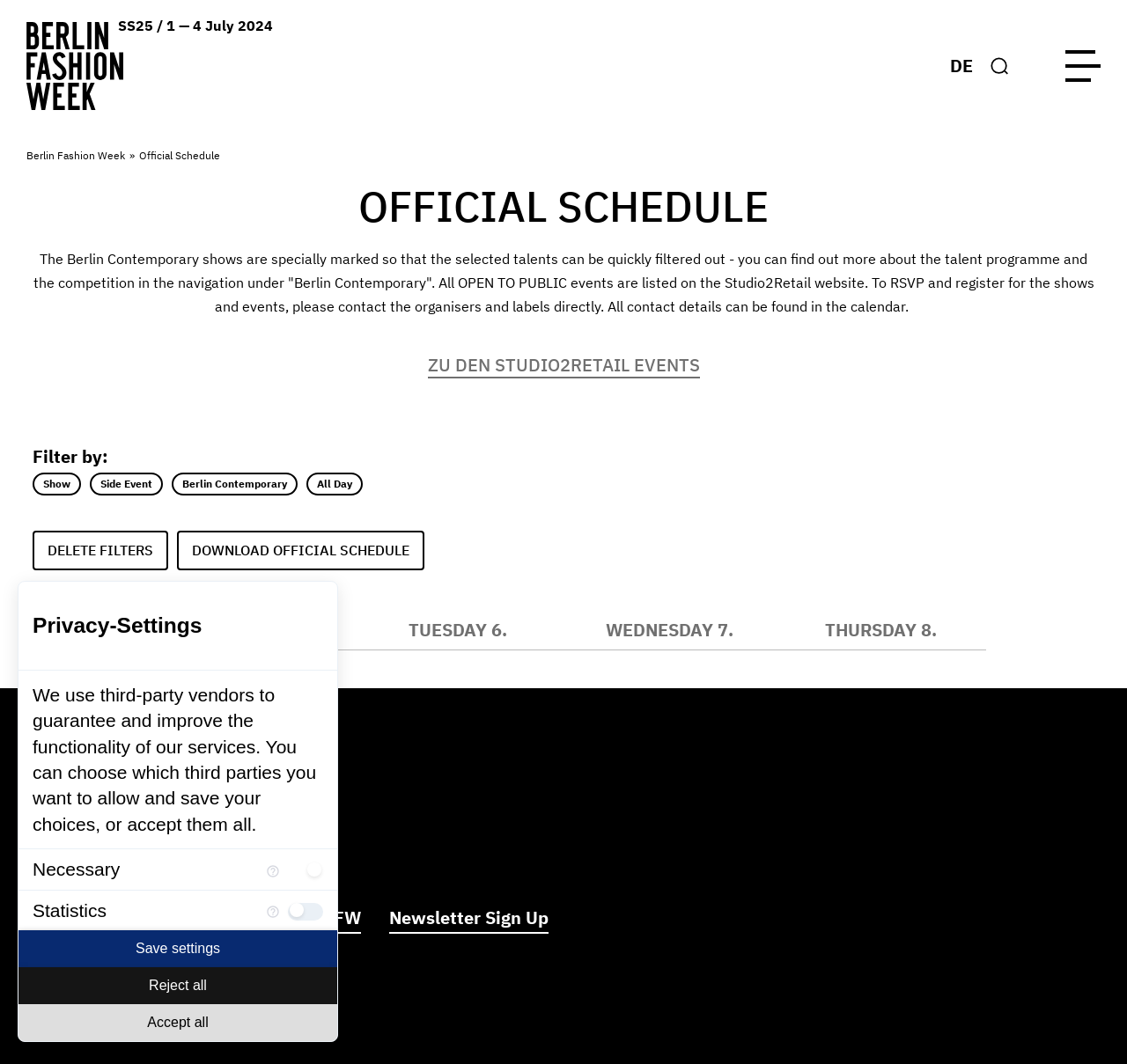Can you find the bounding box coordinates for the UI element given this description: "Berlin Fashion Week Logo"? Provide the coordinates as four float numbers between 0 and 1: [left, top, right, bottom].

[0.023, 0.021, 0.109, 0.103]